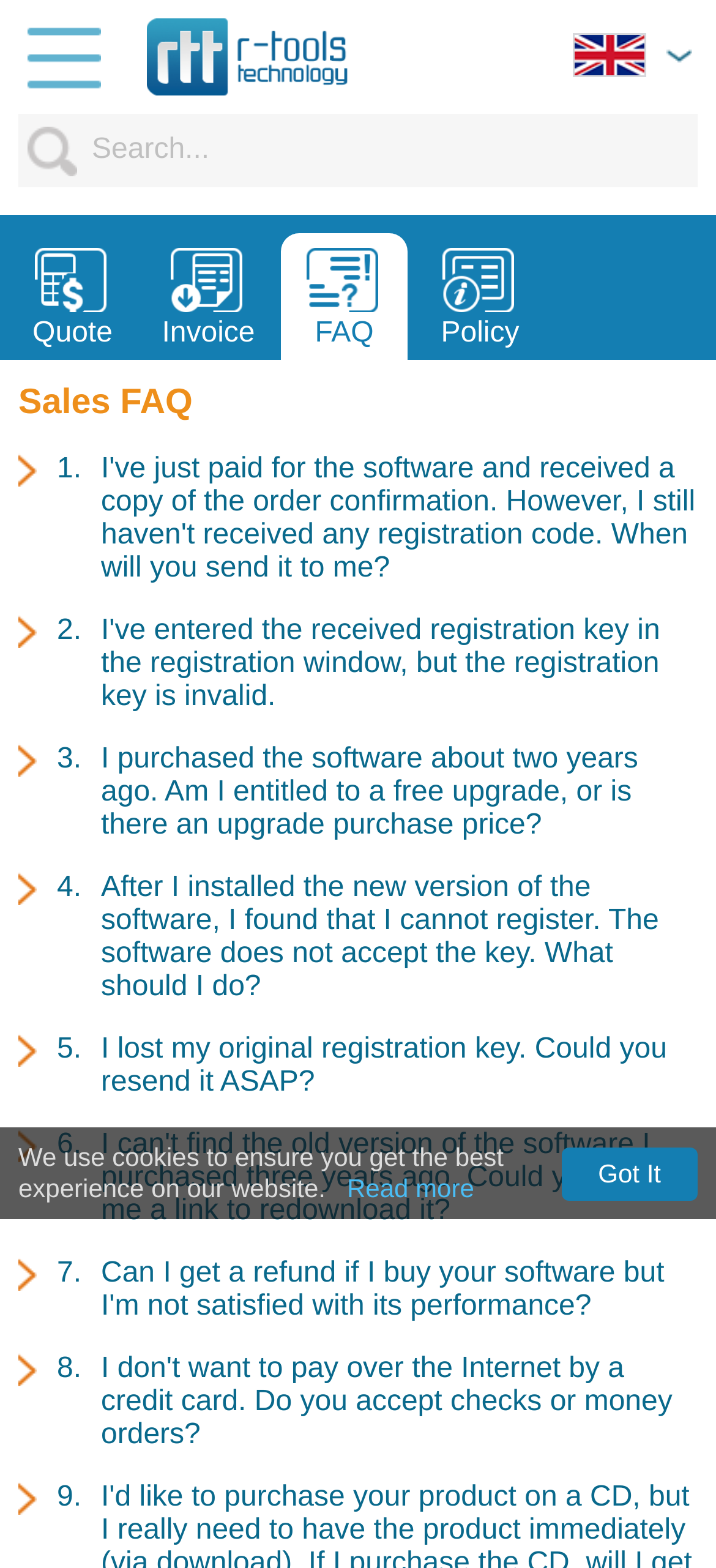Please identify the bounding box coordinates of the element I need to click to follow this instruction: "Read more about cookies".

[0.485, 0.748, 0.662, 0.767]